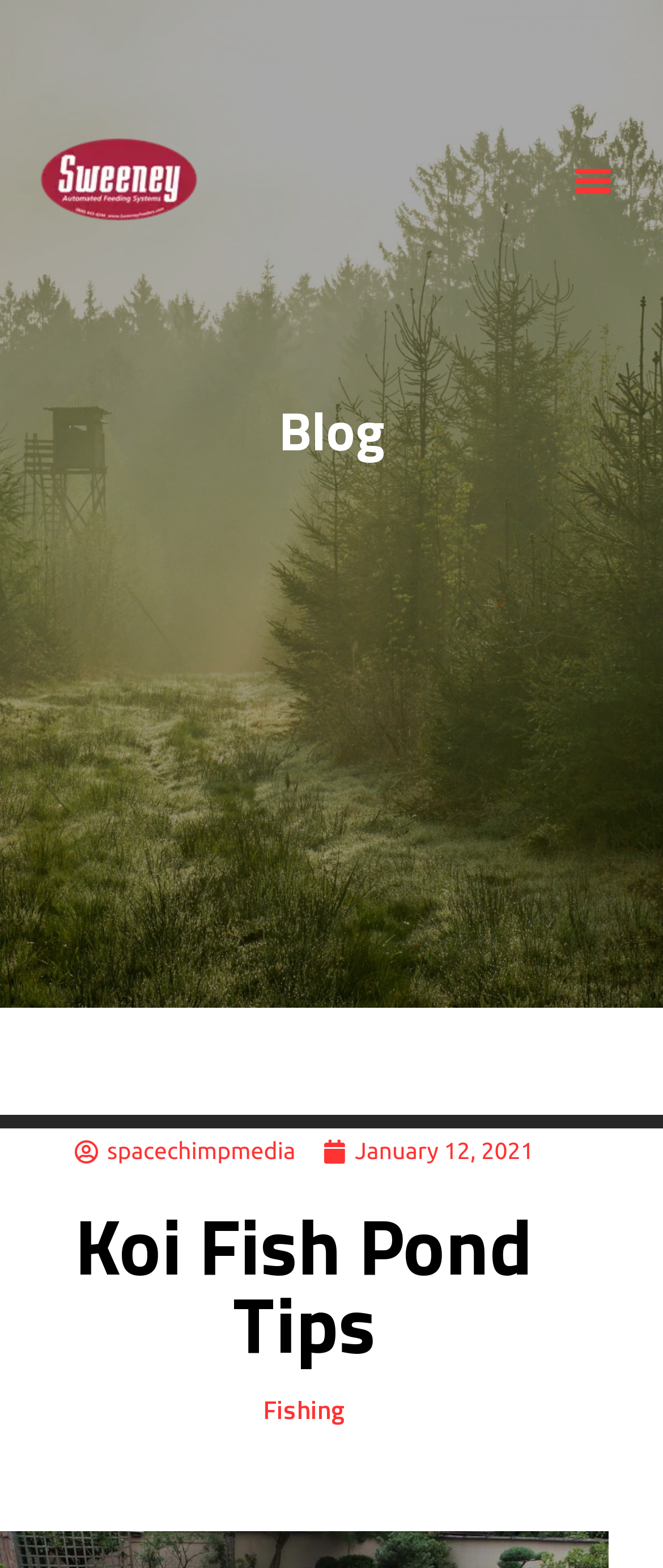What is the category of the blog?
Answer the question in a detailed and comprehensive manner.

I inferred this by looking at the link 'Fishing' located at [0.396, 0.887, 0.522, 0.912] which suggests that the blog is related to fishing.